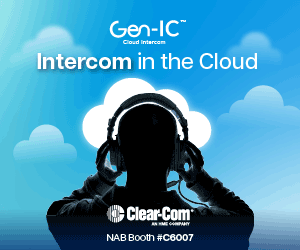Give a detailed explanation of what is happening in the image.

The image features a visually striking graphic promoting Clear-Com's Gen-IC Cloud Intercom system. Centered against a bright blue sky backdrop, it showcases a silhouette of a person wearing headphones, symbolizing communication and connectivity. Above the figure, the text reads "Gen-IC" followed by "Intercom in the Cloud," emphasizing the innovative nature of this cloud-based intercom solution. At the bottom, the Clear-Com logo is prominently displayed, along with information directing viewers to visit their NAB Booth #C6007, highlighting the company's presence at the event and inviting engagement with potential customers. The overall design combines modern aesthetics with a clear message about advancing communication technology.